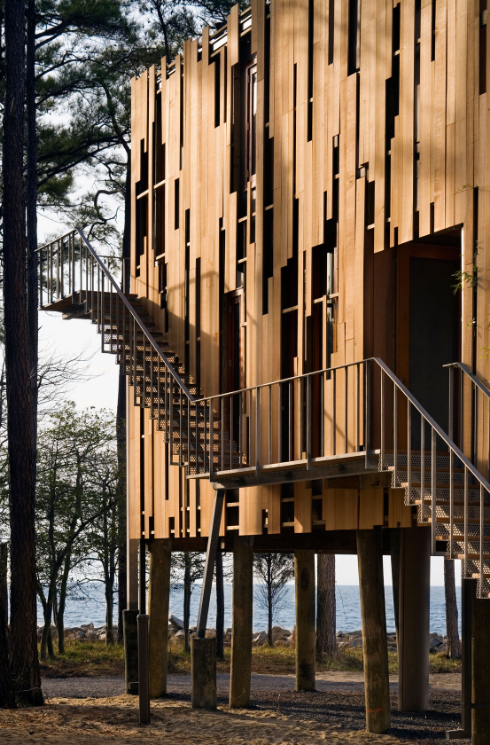Thoroughly describe the content and context of the image.

The image showcases the stunning exterior of the Loblolly House, a modern dwelling designed to harmonize with its forested surroundings. This architectural marvel features a striking façade constructed of staggered vertical cedar siding that creates a dynamic pattern, reminiscent of the nearby trees. The dwelling is elevated on slender stilts, allowing it to blend with the landscape while providing unobstructed views of the water beyond. A contemporary staircase with a sleek railing leads to the entrance, emphasizing the house’s minimalist aesthetic. The interplay of solids and voids in the cladding mimics the essence of the forest, while the materials are designed to weather gracefully over time, enhancing the structure's natural appearance. The setting, surrounded by tall trees and soft earth tones, further accentuates the integration of architecture and nature, inviting visitors to experience a unique blend of contemporary design and serene wilderness.